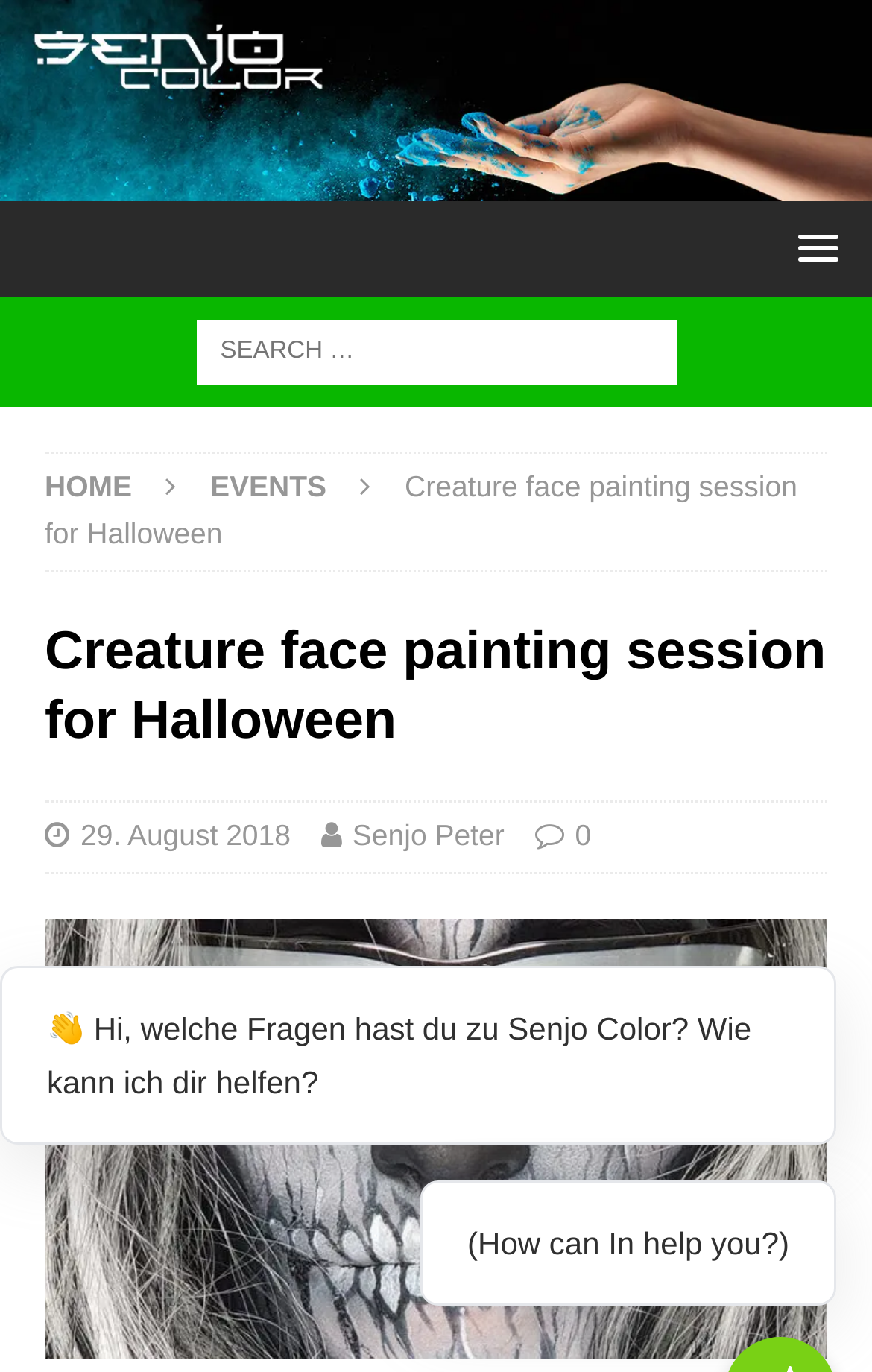Locate the bounding box coordinates of the clickable part needed for the task: "Ask a question to Senjo Color".

[0.054, 0.737, 0.862, 0.802]